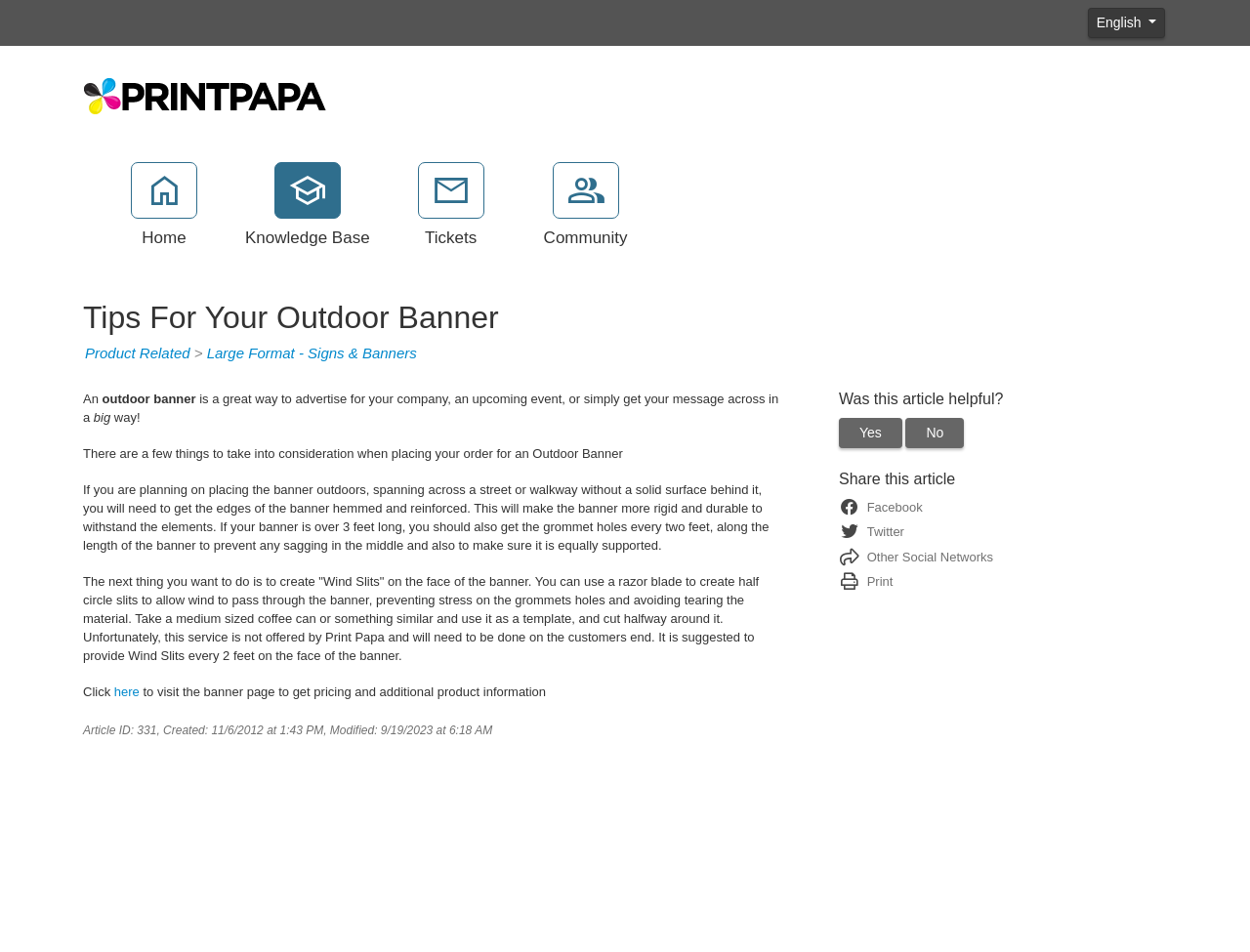Find the bounding box coordinates of the clickable area required to complete the following action: "Read the 'Tips For Your Outdoor Banner' article".

[0.066, 0.314, 0.922, 0.353]